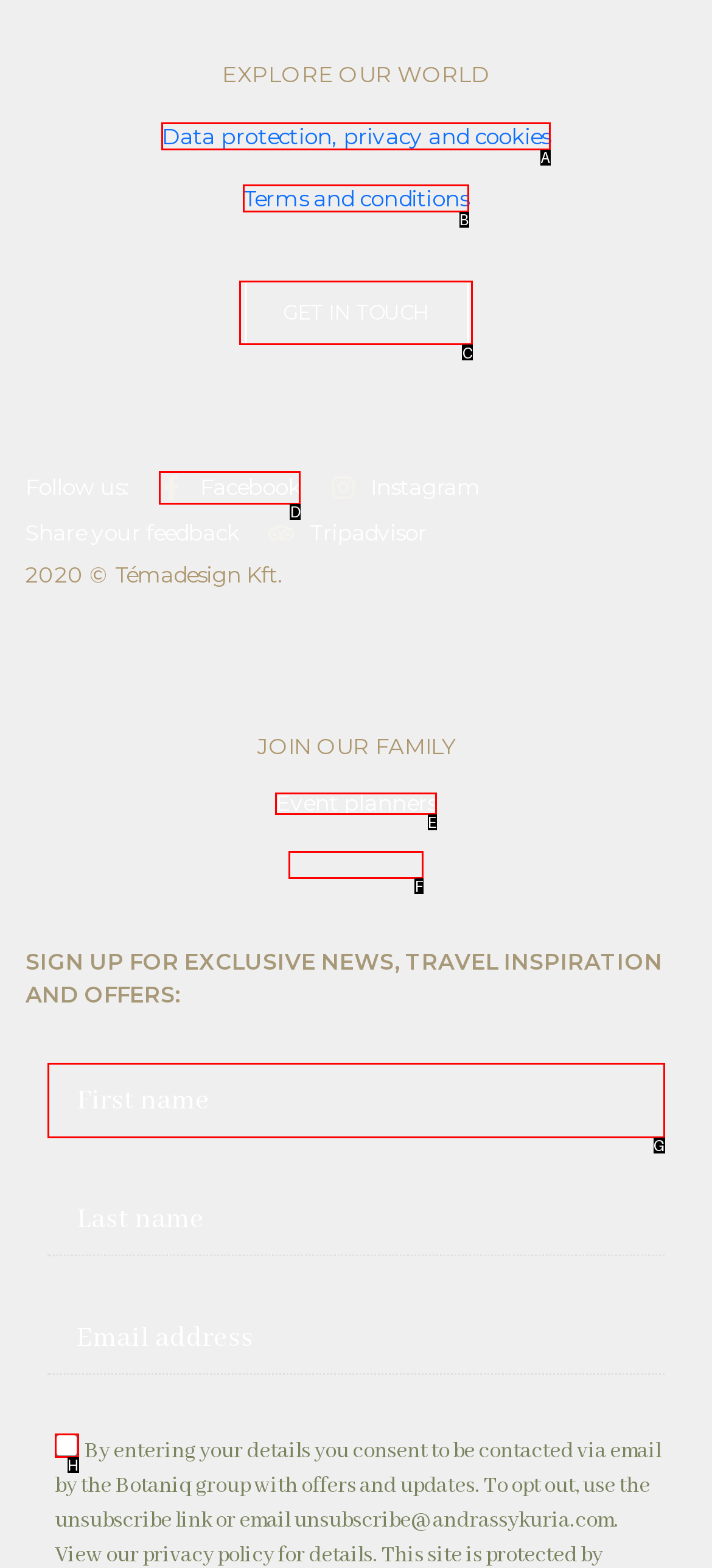Choose the UI element to click on to achieve this task: Click the 'Women' button. Reply with the letter representing the selected element.

None